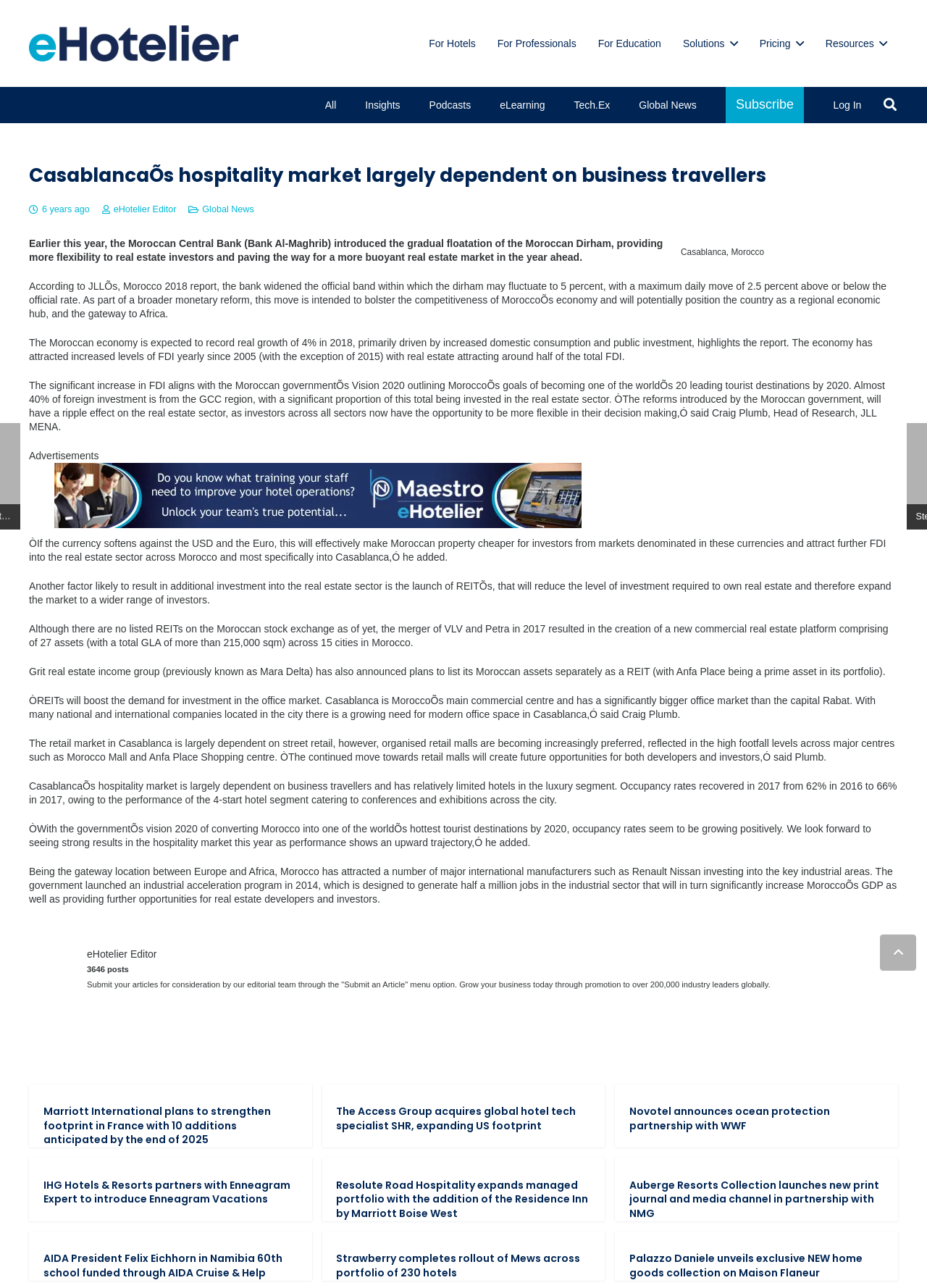Please find the bounding box coordinates of the element that must be clicked to perform the given instruction: "View all posts". The coordinates should be four float numbers from 0 to 1, i.e., [left, top, right, bottom].

[0.335, 0.067, 0.378, 0.096]